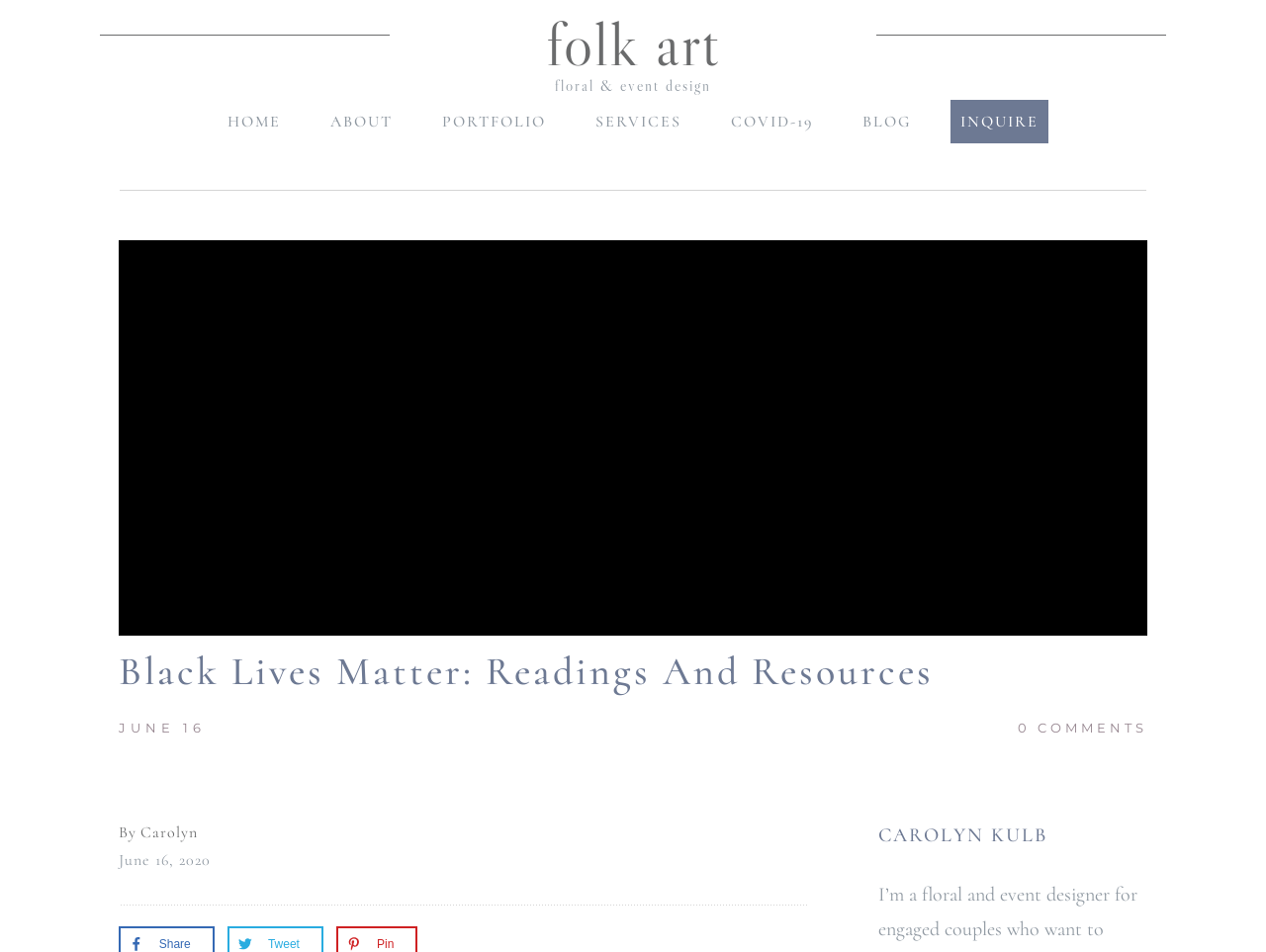What is the name of the author of the blog post?
Using the image provided, answer with just one word or phrase.

Carolyn Kulb